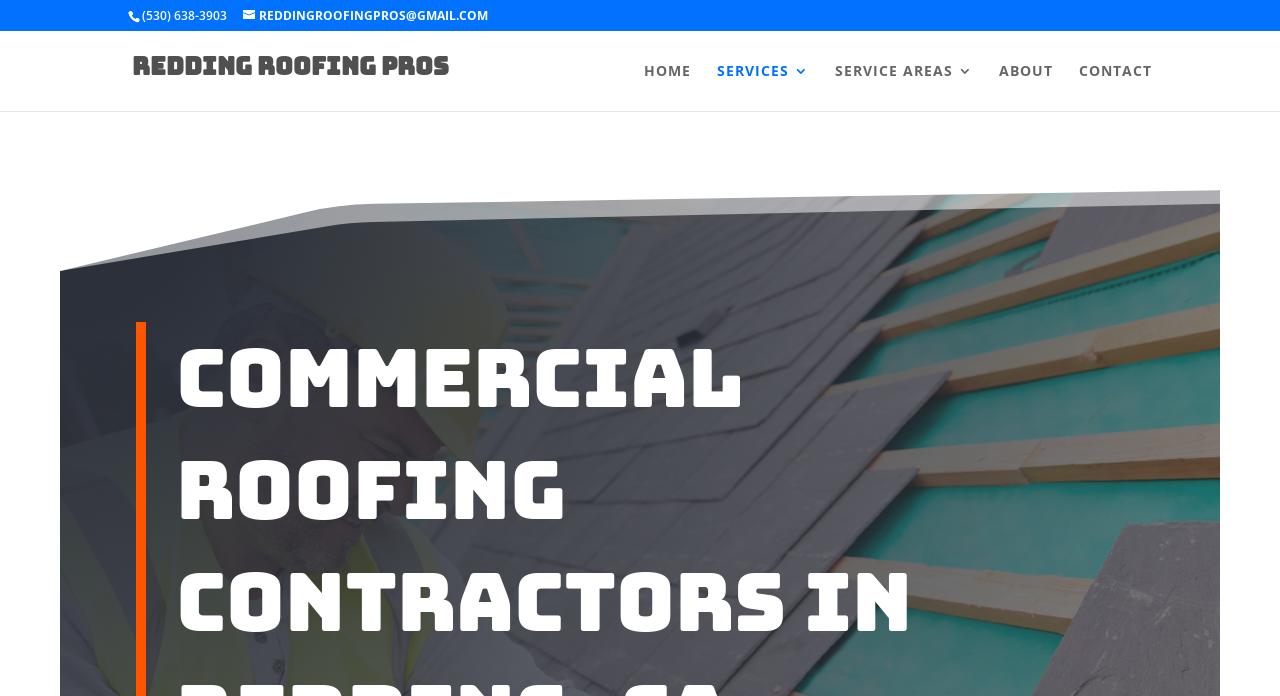Can you find the bounding box coordinates of the area I should click to execute the following instruction: "Visit the home page"?

[0.503, 0.092, 0.54, 0.159]